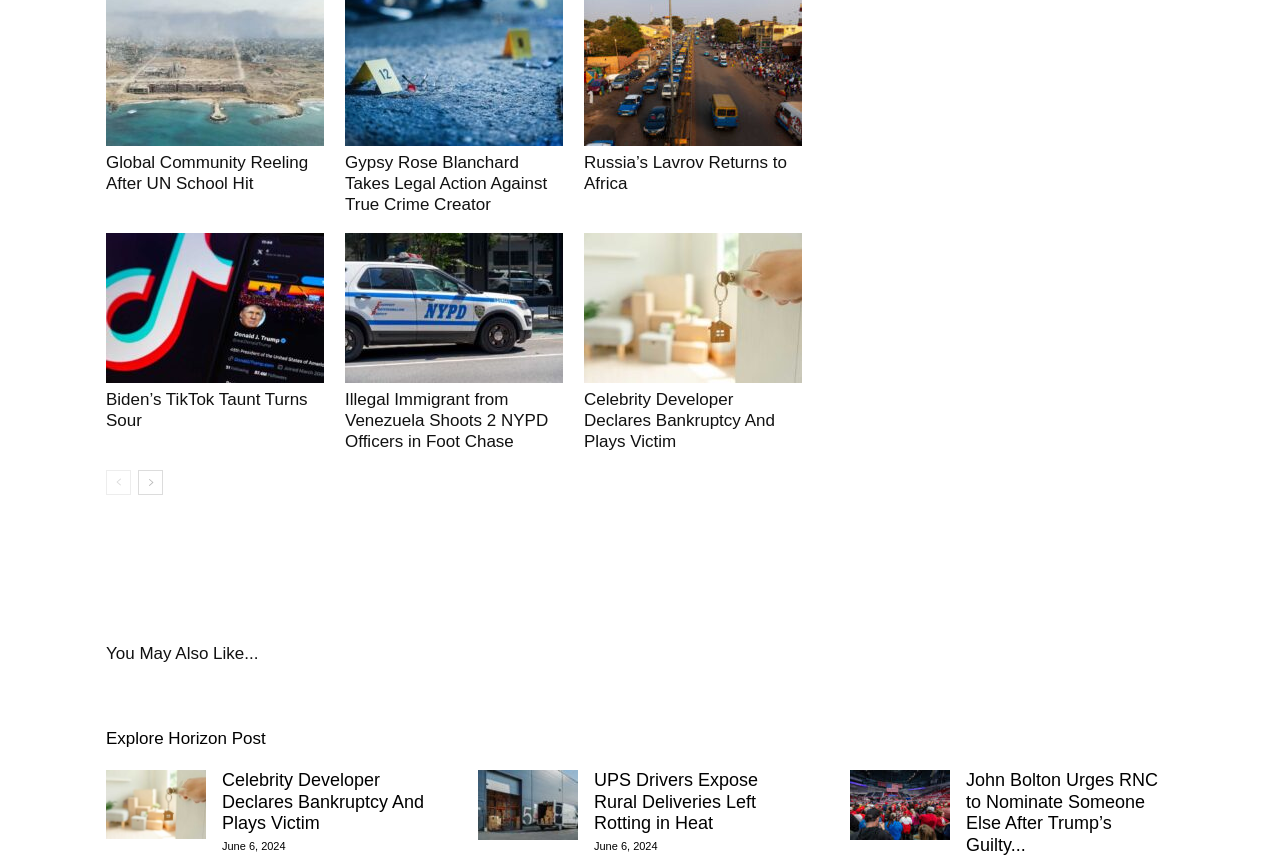Use a single word or phrase to answer the question:
How many news articles are displayed on this page?

8